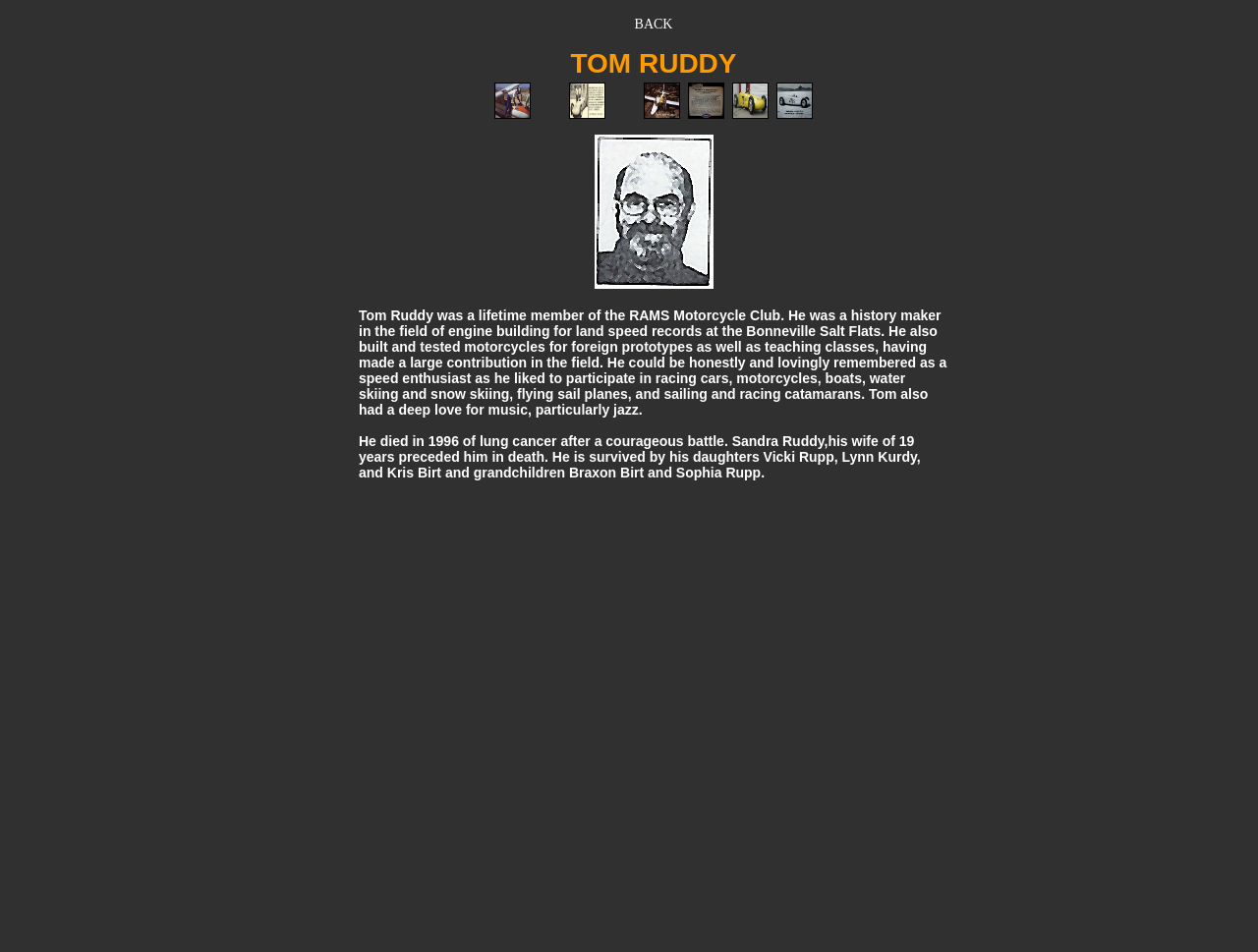Predict the bounding box of the UI element based on the description: "BACK". The coordinates should be four float numbers between 0 and 1, formatted as [left, top, right, bottom].

[0.504, 0.018, 0.535, 0.033]